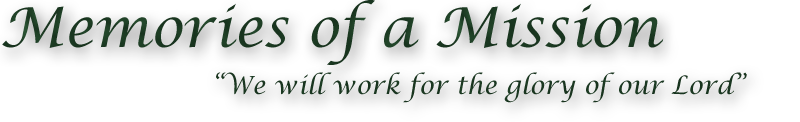What is the essence of the mission?
Look at the image and answer the question with a single word or phrase.

Spiritual and community-focused